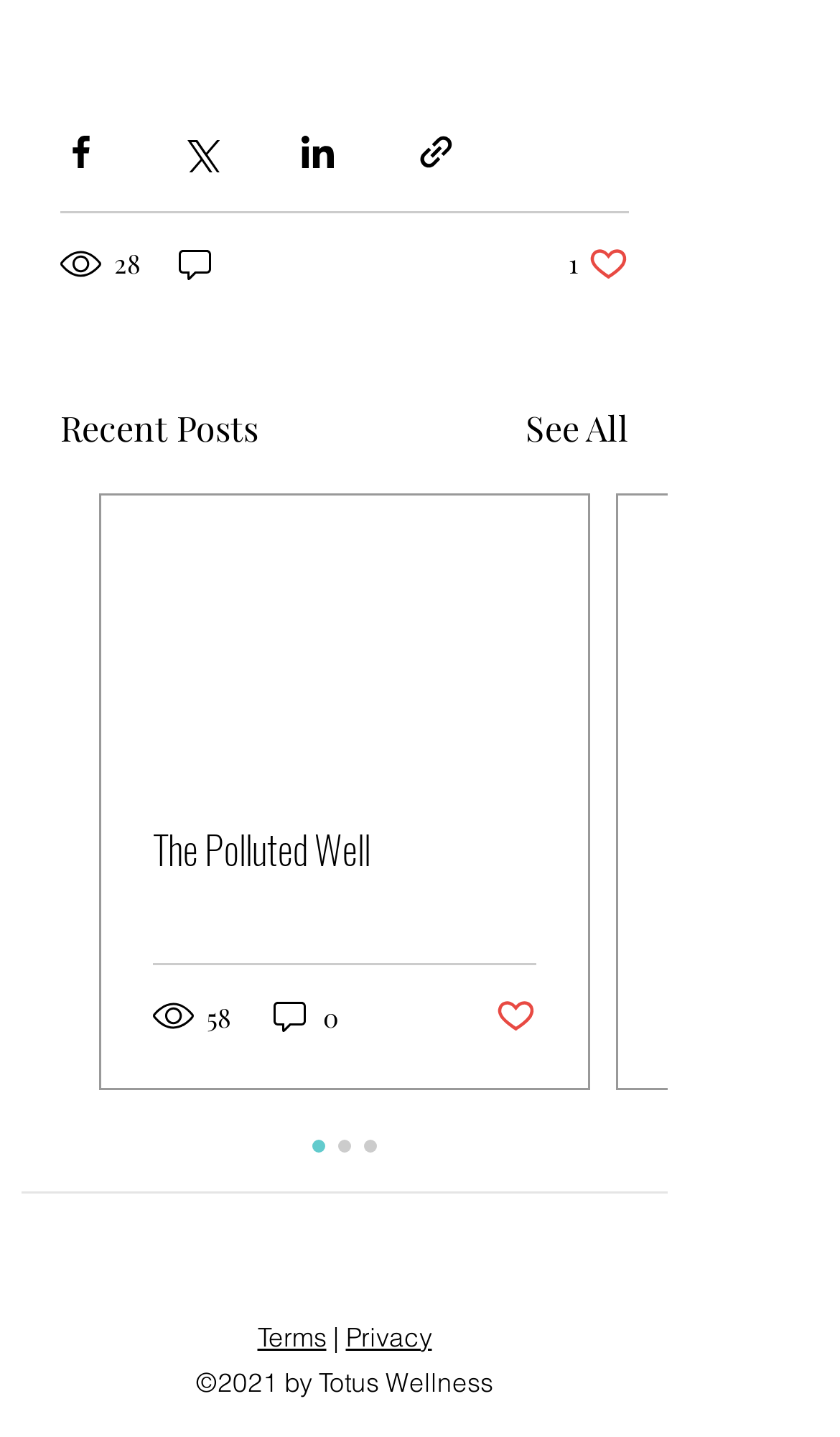Identify the bounding box of the HTML element described here: "The Polluted Well". Provide the coordinates as four float numbers between 0 and 1: [left, top, right, bottom].

[0.182, 0.571, 0.638, 0.61]